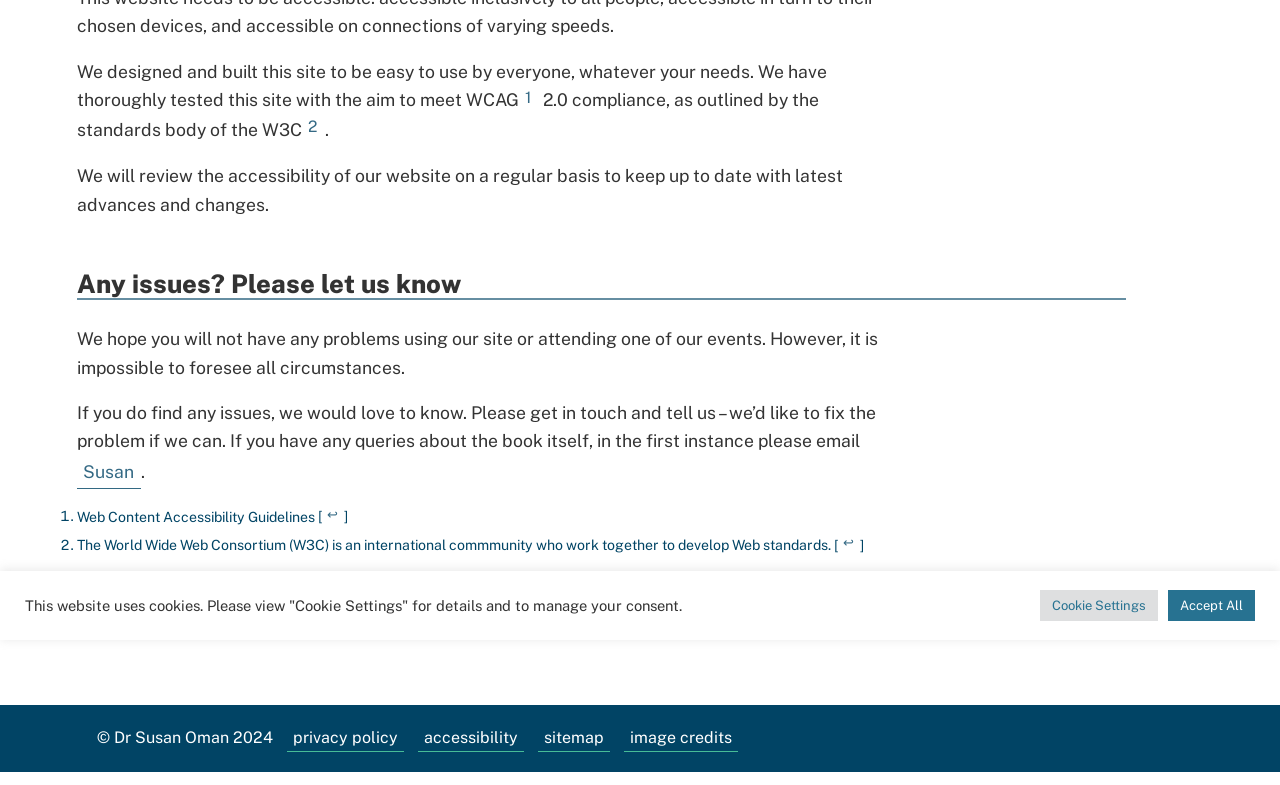Predict the bounding box coordinates for the UI element described as: "2". The coordinates should be four float numbers between 0 and 1, presented as [left, top, right, bottom].

[0.236, 0.159, 0.254, 0.197]